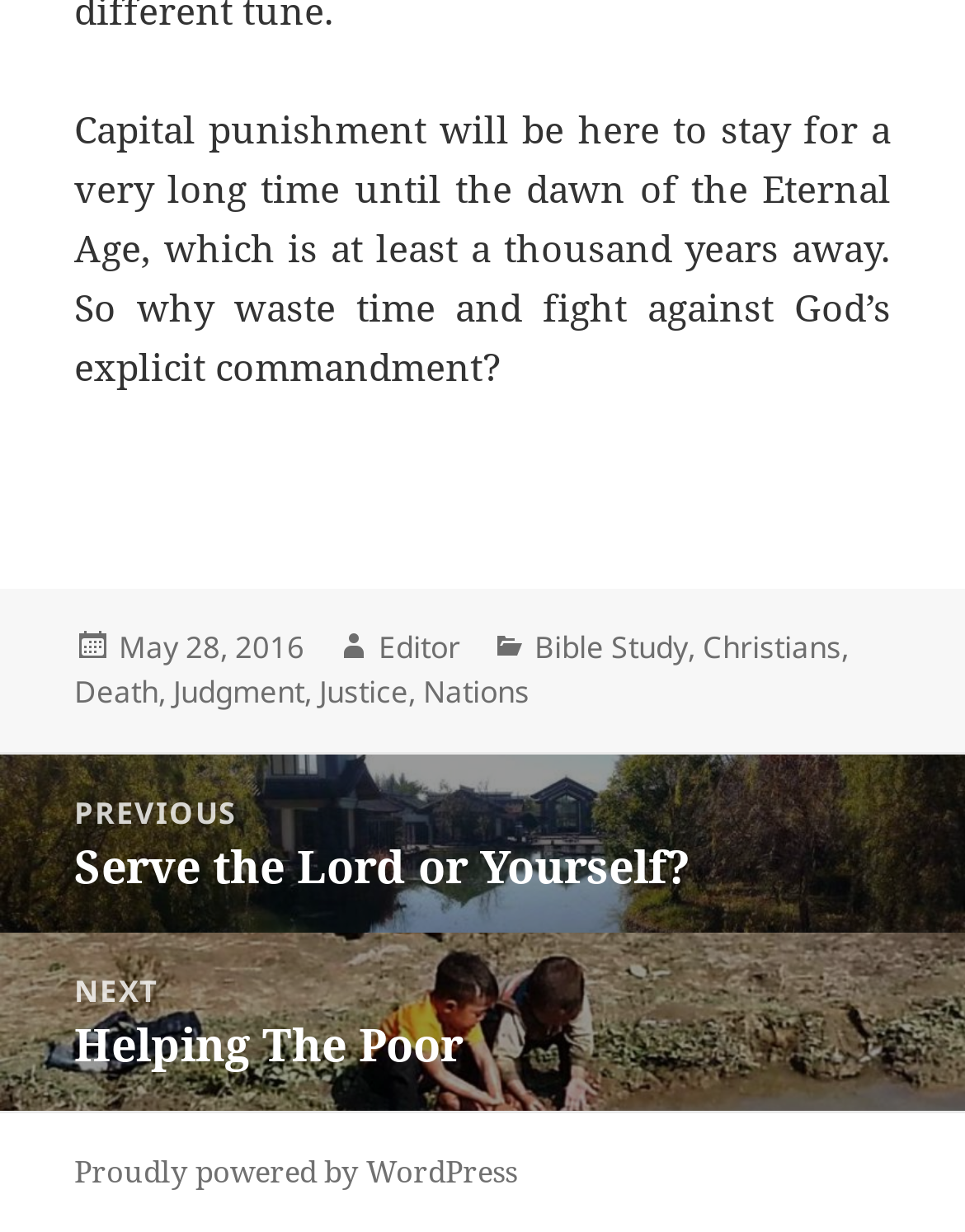Identify the bounding box of the UI component described as: "May 28, 2016August 16, 2016".

[0.123, 0.508, 0.315, 0.544]